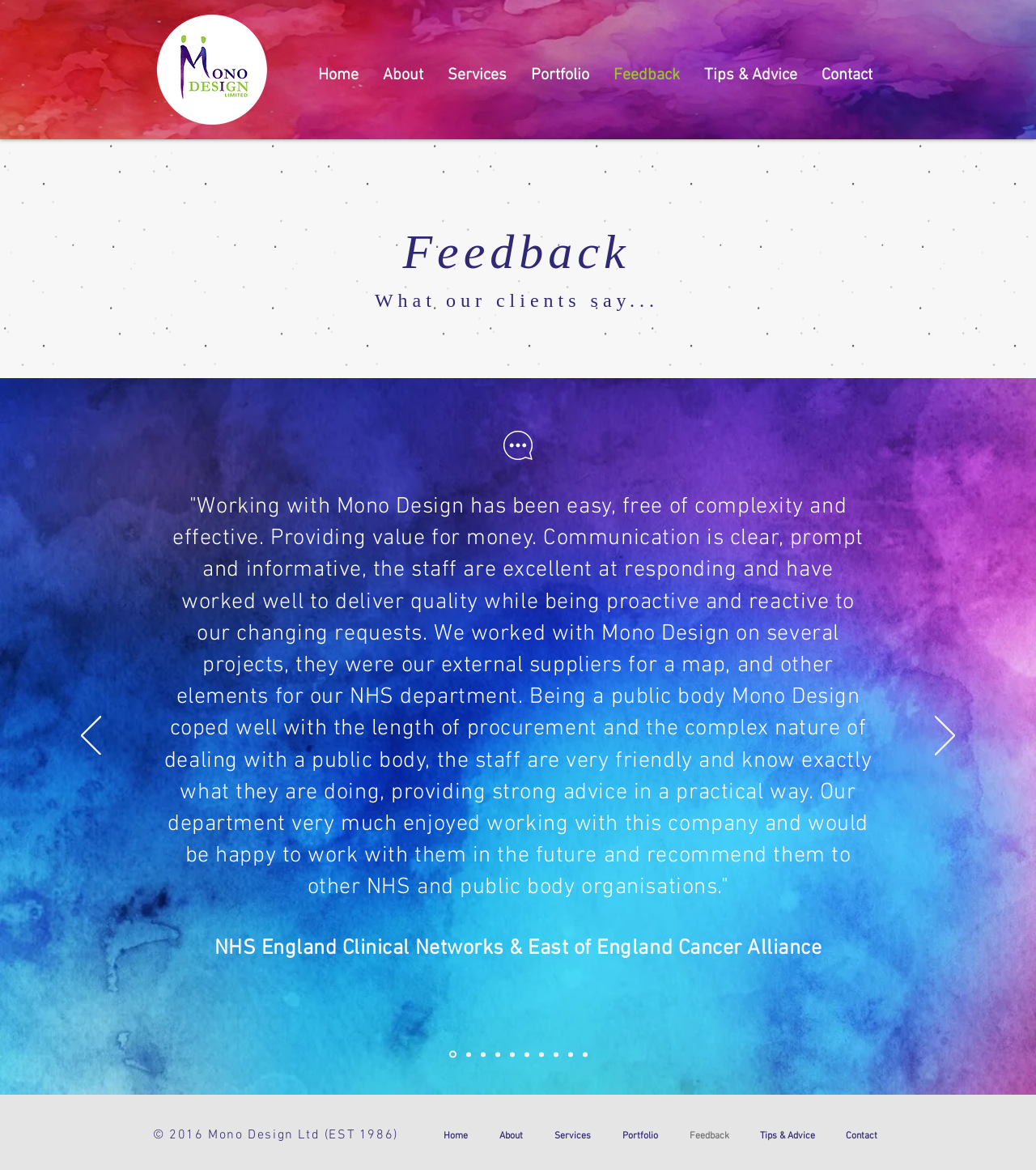Analyze the image and answer the question with as much detail as possible: 
What is the name of the NHS department that worked with Mono Design?

I found a static text in the feedback section mentioning the NHS department that worked with Mono Design, which is 'NHS England Clinical Networks & East of England Cancer Alliance'.